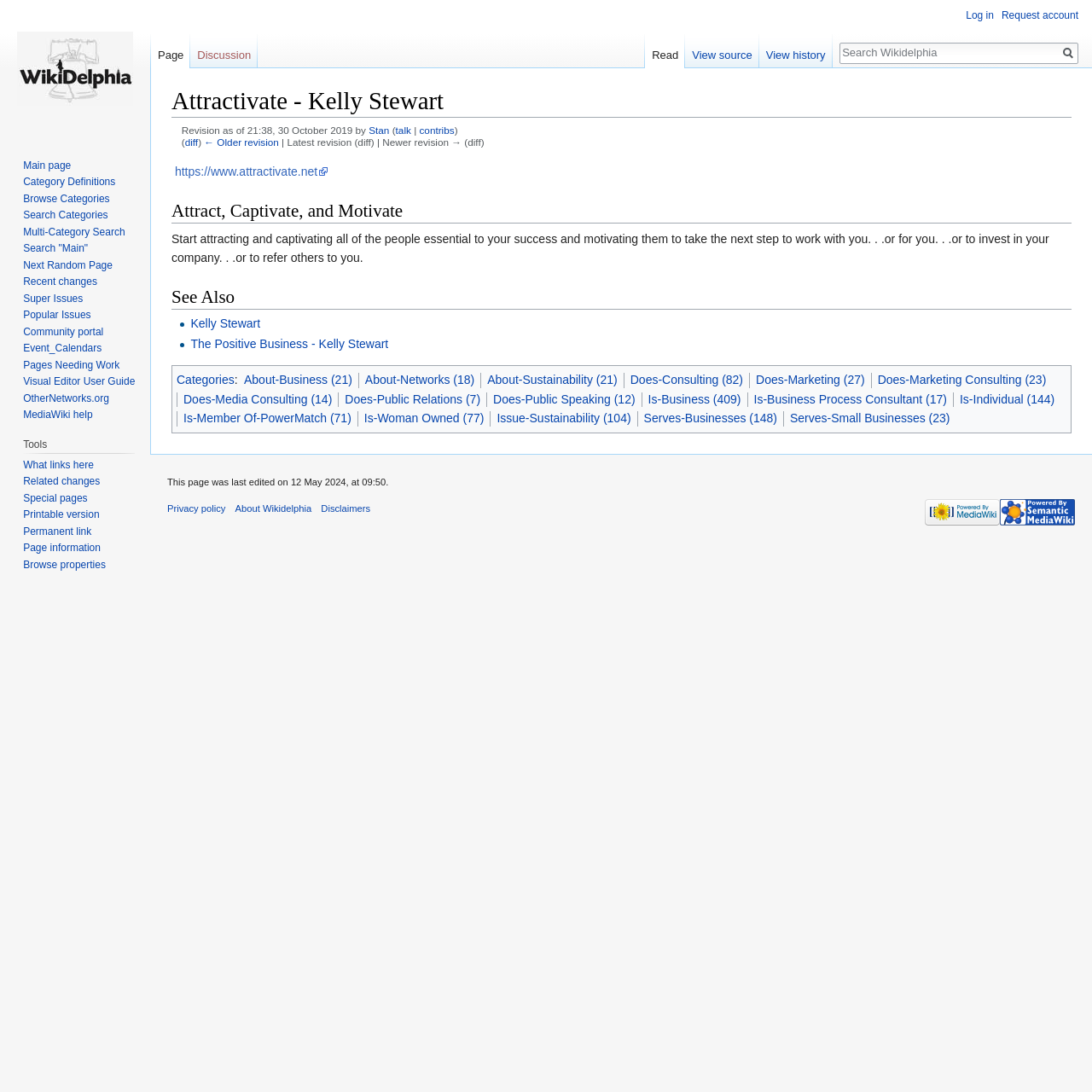Show the bounding box coordinates of the element that should be clicked to complete the task: "Log in".

[0.885, 0.009, 0.91, 0.02]